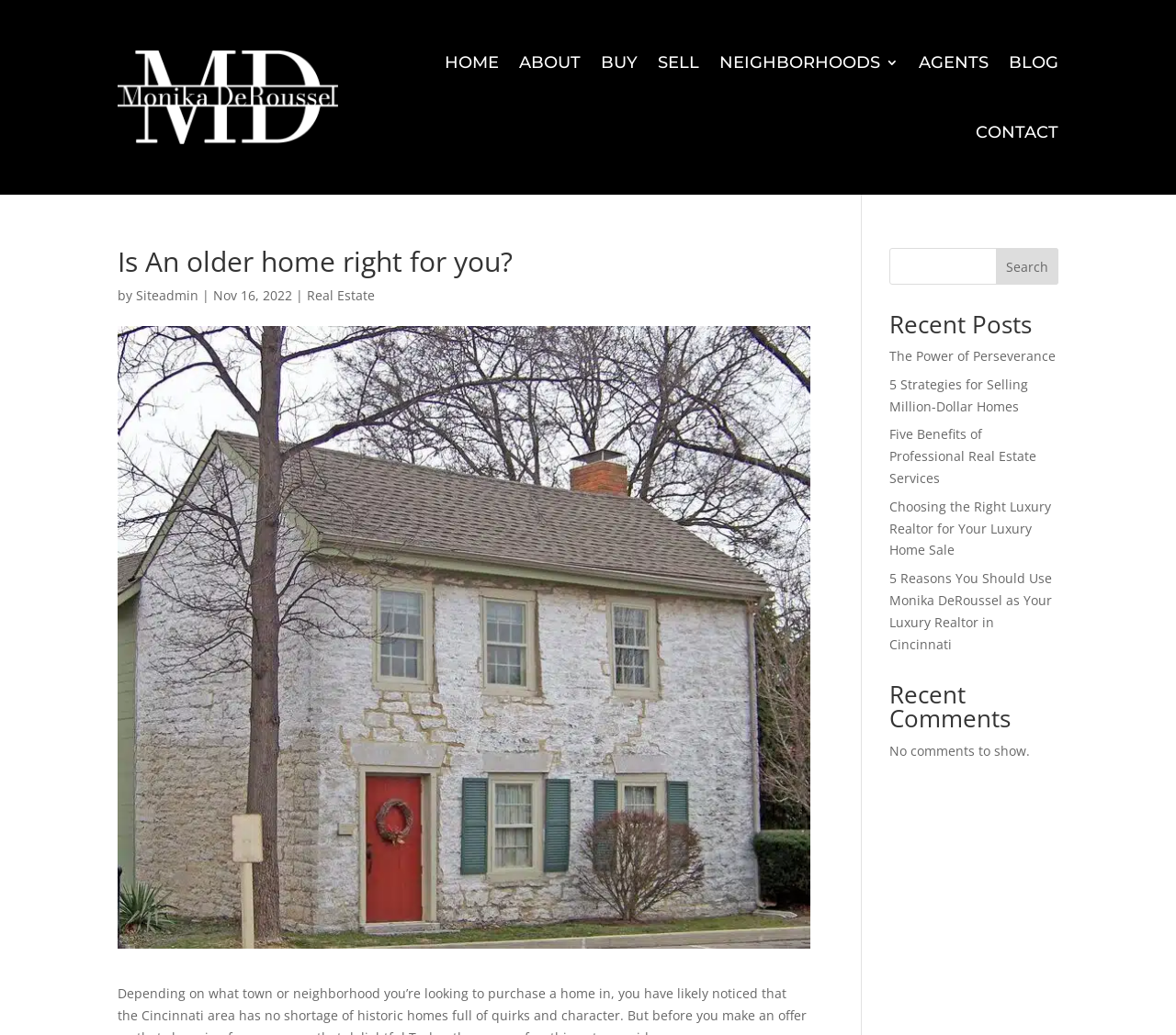What is the purpose of the search box?
Please provide a detailed answer to the question.

The search box is located at the top right corner of the webpage, and it has a button labeled 'Search'. This suggests that the purpose of the search box is to allow users to search the website for specific content.